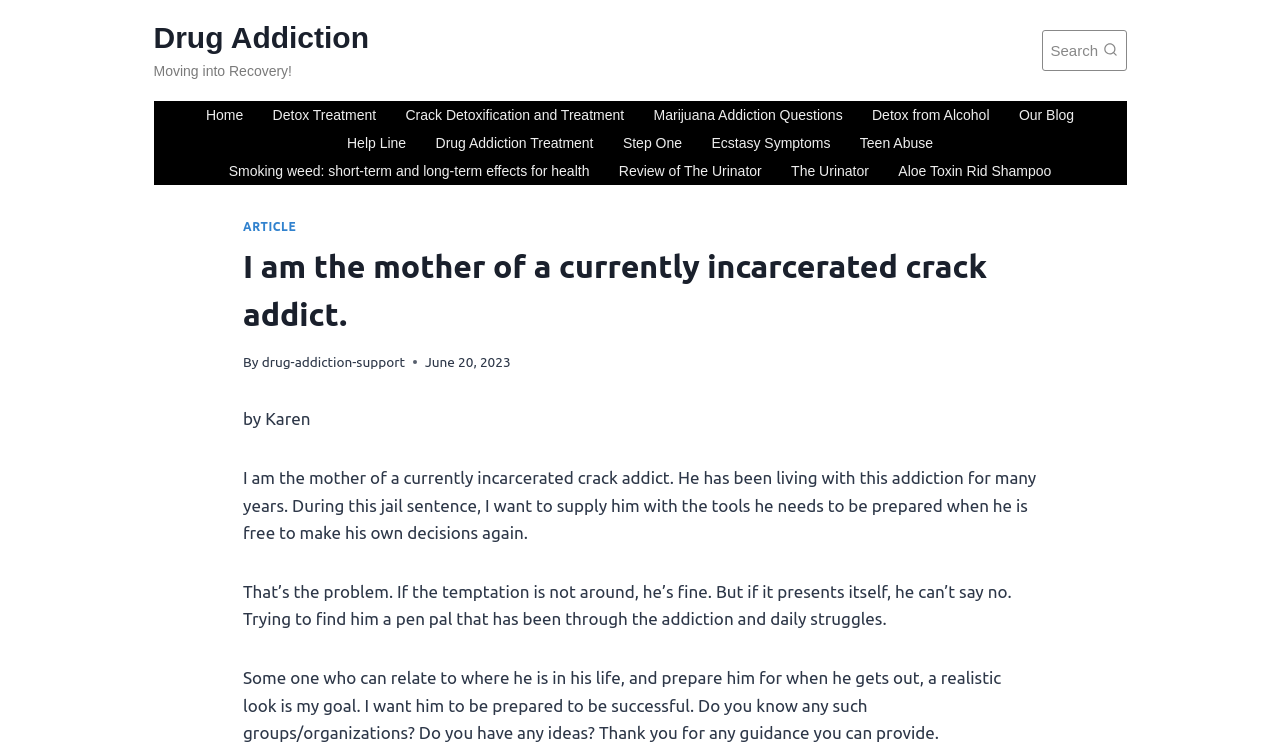Kindly determine the bounding box coordinates of the area that needs to be clicked to fulfill this instruction: "Explore the 'Our Blog' page".

[0.785, 0.136, 0.851, 0.173]